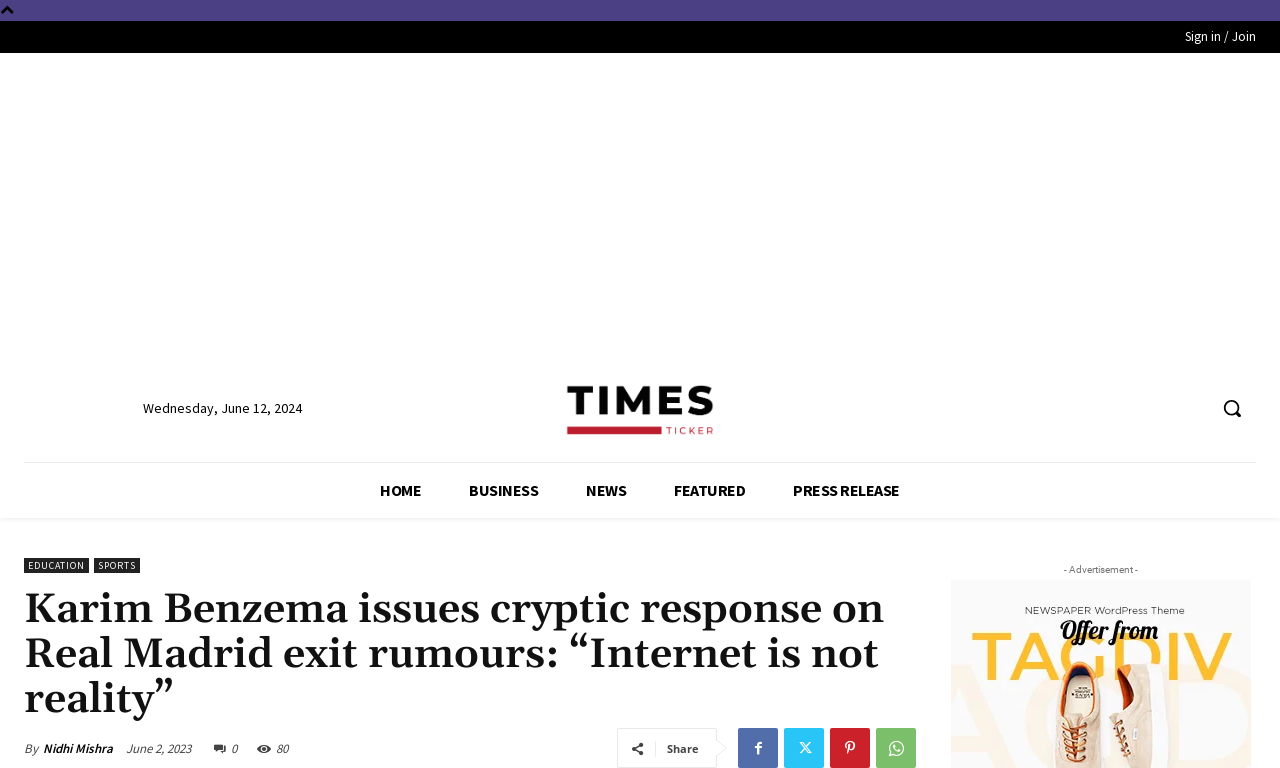Pinpoint the bounding box coordinates of the clickable element to carry out the following instruction: "Visit the sports section."

[0.073, 0.727, 0.109, 0.746]